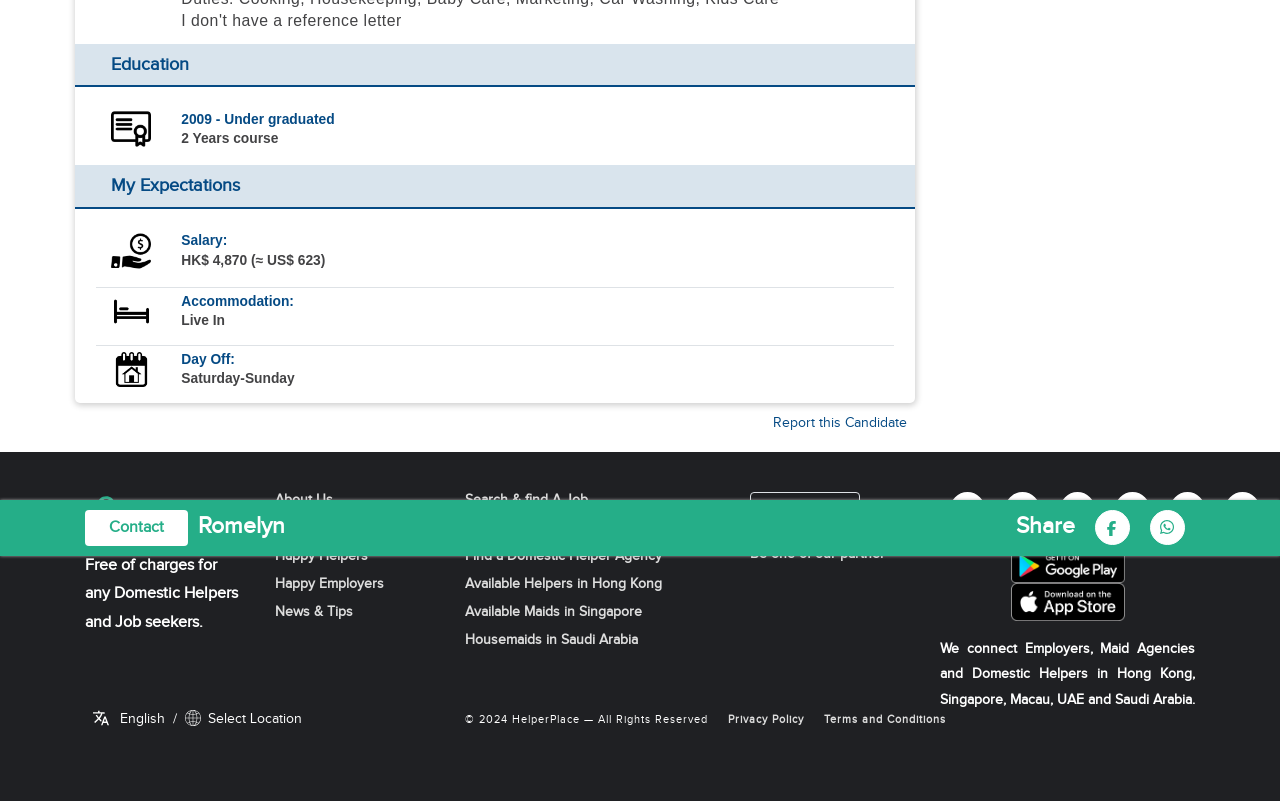Determine the bounding box coordinates of the region that needs to be clicked to achieve the task: "Contact this candidate".

[0.066, 0.636, 0.147, 0.681]